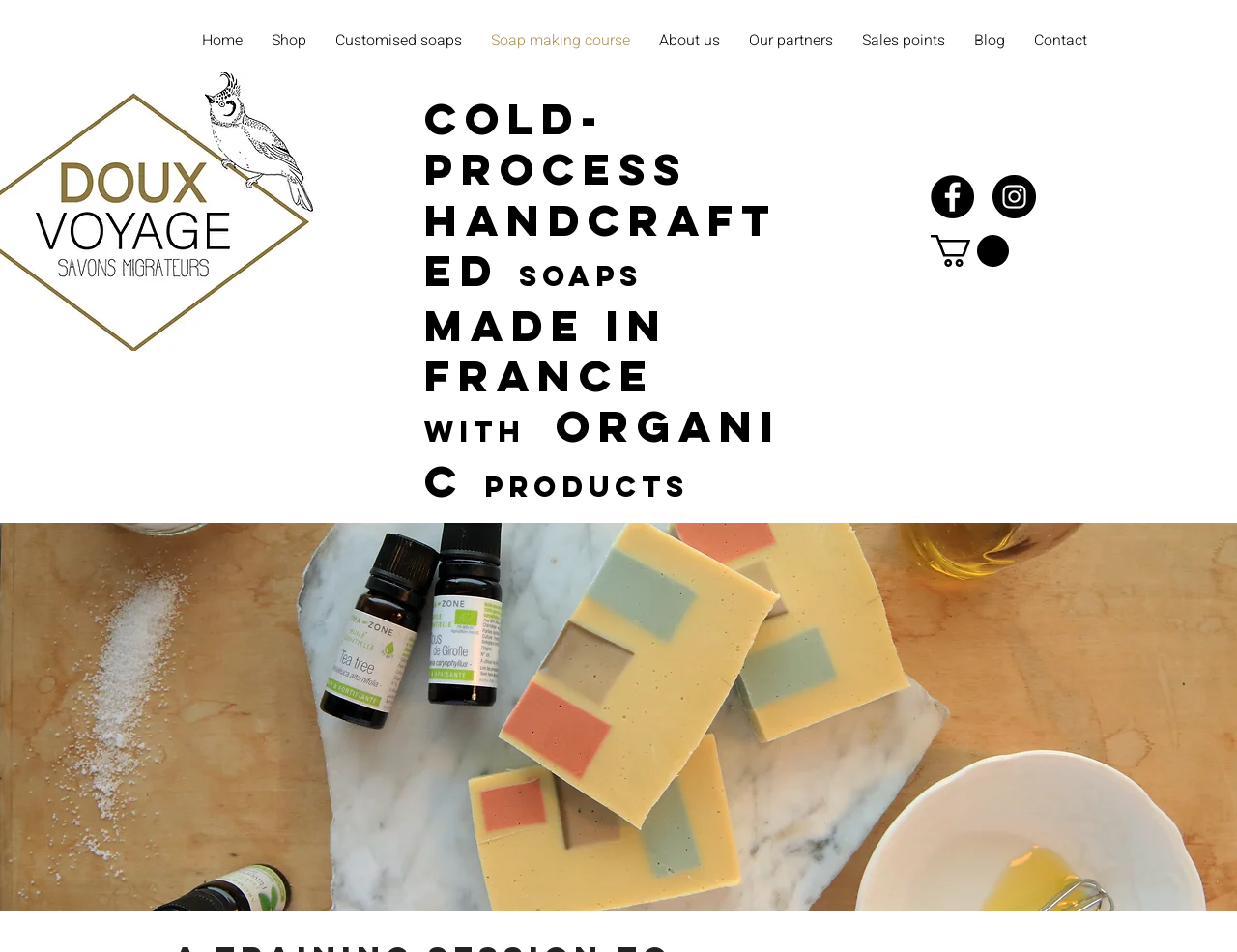Find the bounding box coordinates of the element I should click to carry out the following instruction: "Check the 'Facebook' social media link".

[0.752, 0.184, 0.788, 0.229]